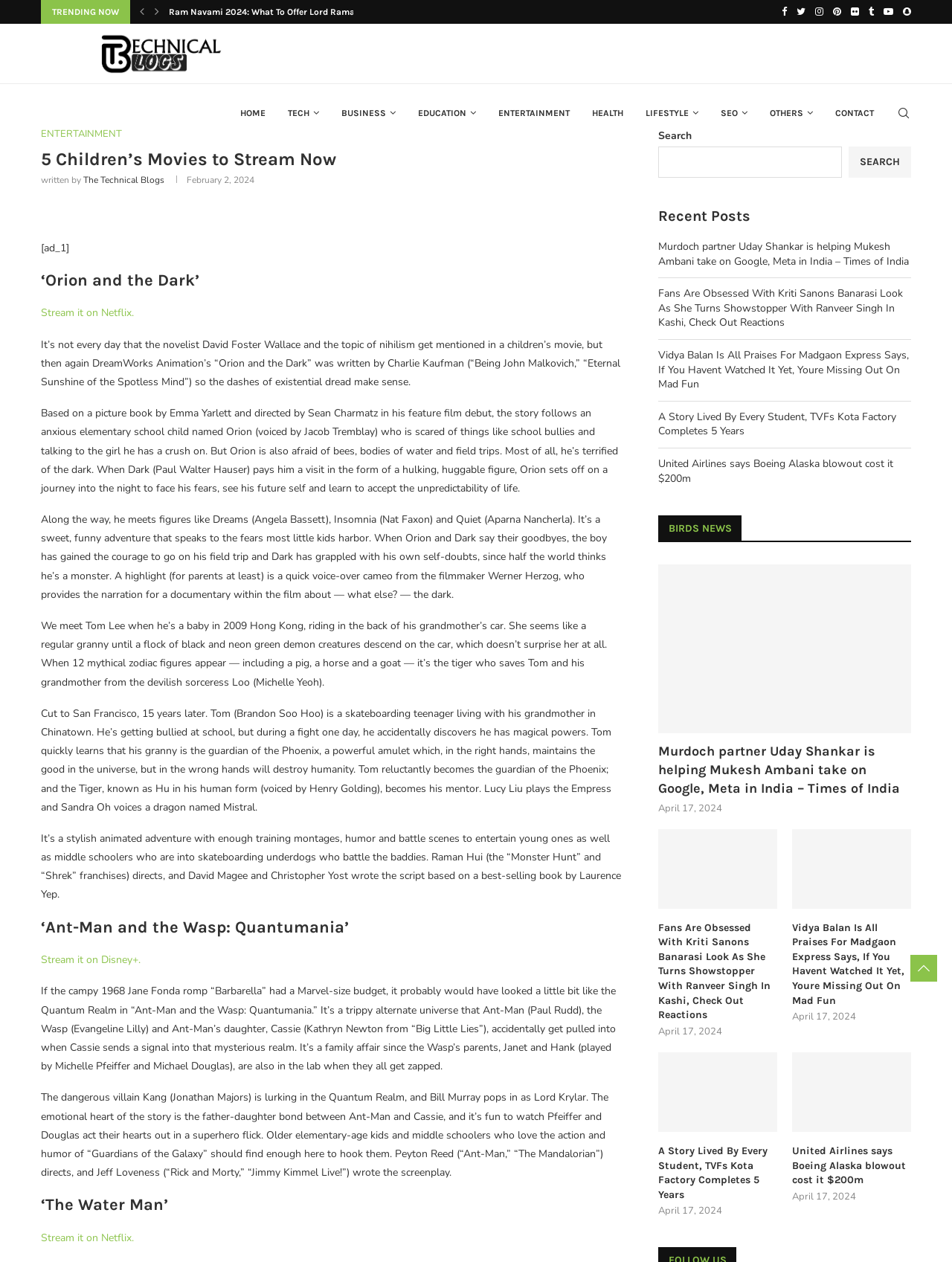Extract the main heading from the webpage content.

5 Children’s Movies to Stream Now